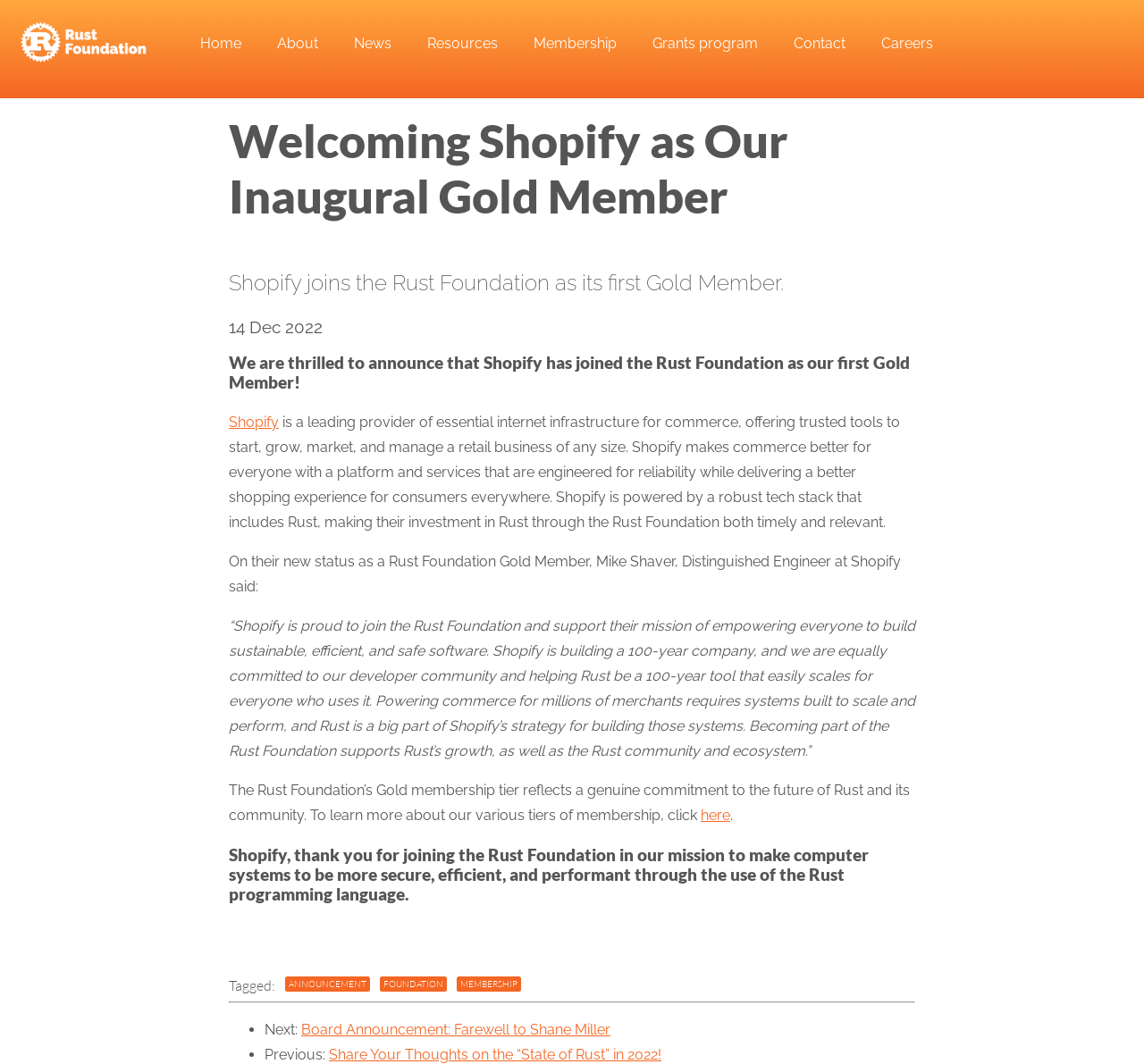What is the name of the tier that reflects a genuine commitment to the future of Rust and its community?
Answer the question with a single word or phrase, referring to the image.

Gold membership tier